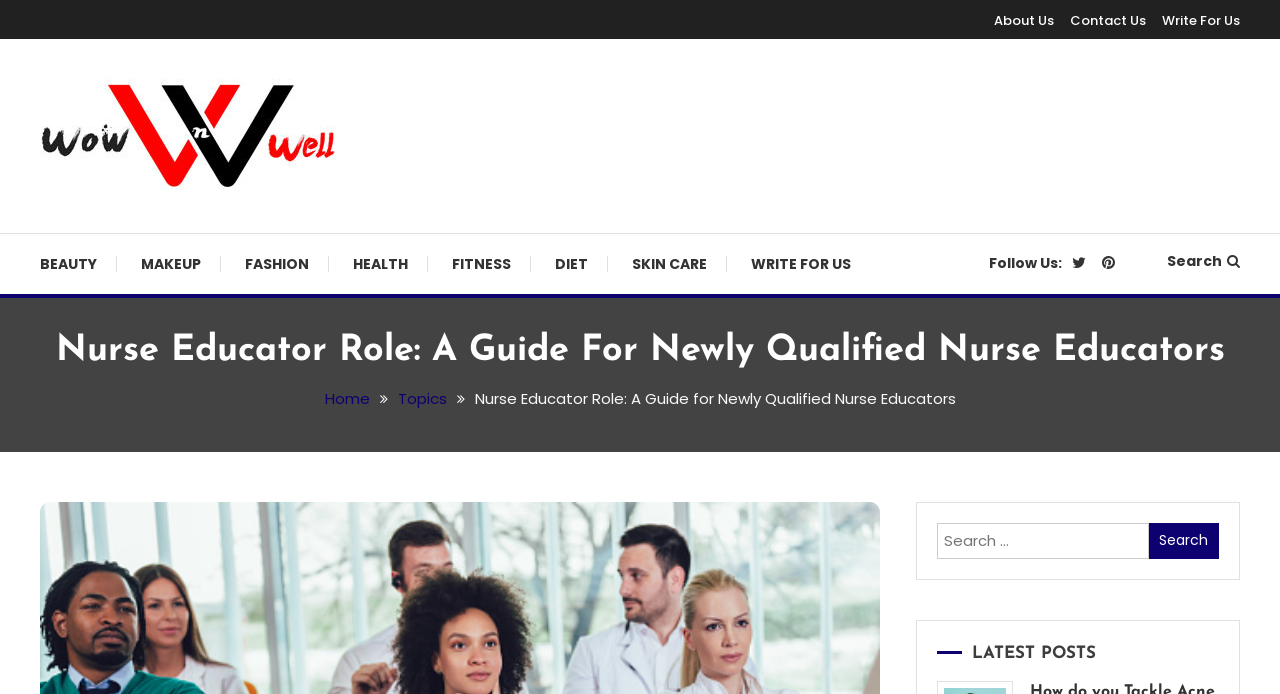Please answer the following query using a single word or phrase: 
What type of content is featured on the webpage?

Blog posts